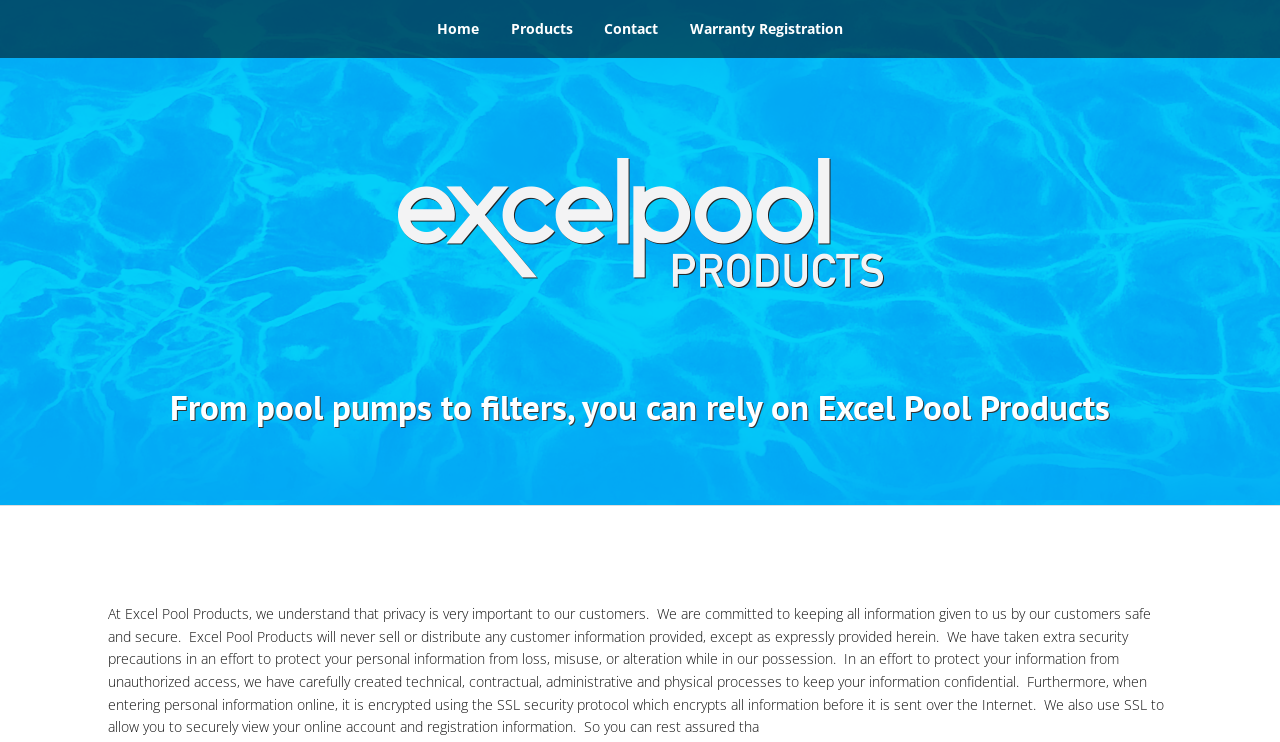What is the purpose of SSL security protocol?
Using the visual information from the image, give a one-word or short-phrase answer.

Encrypt information